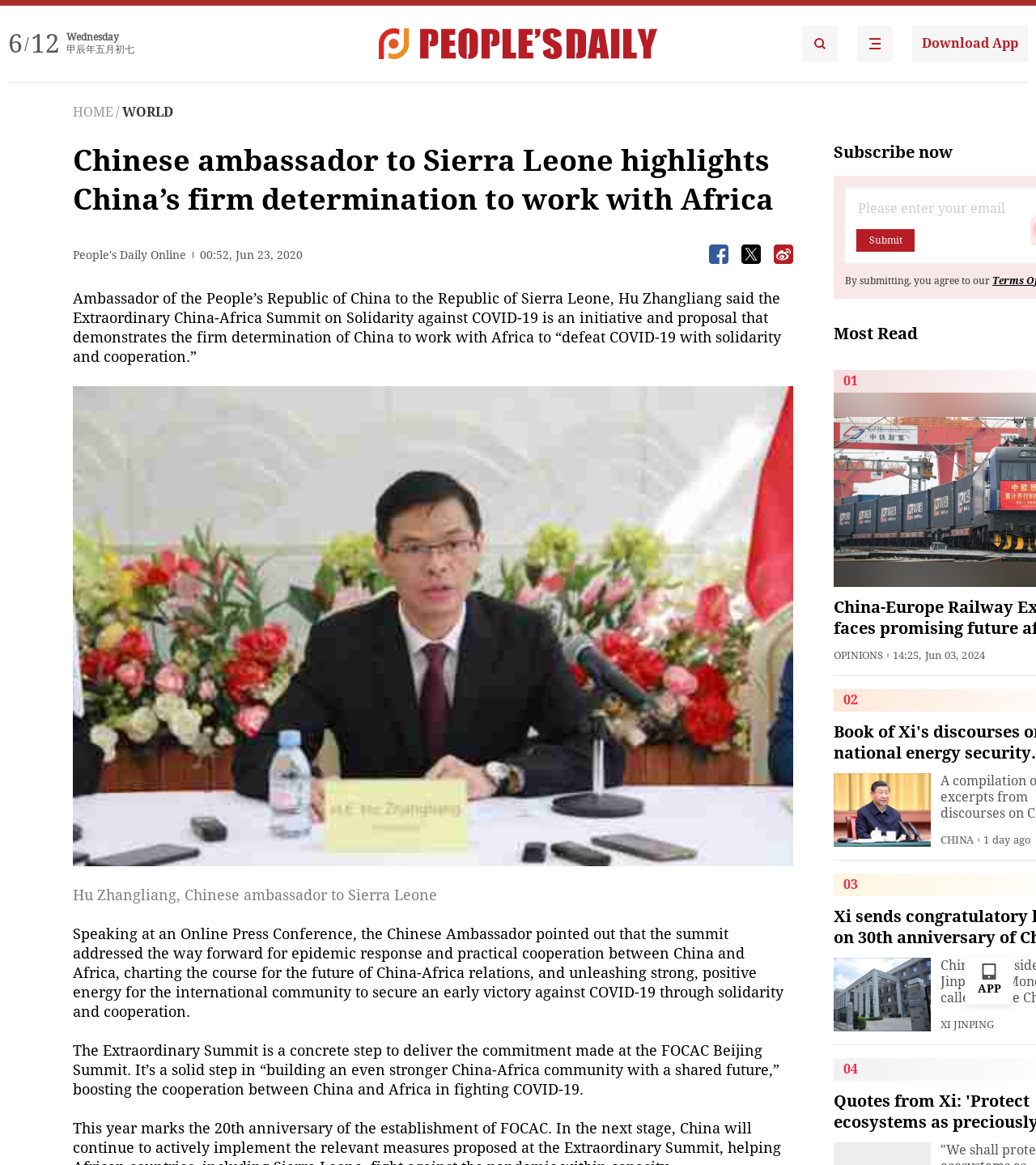Use a single word or phrase to respond to the question:
How many buttons are there below the title of the article?

3